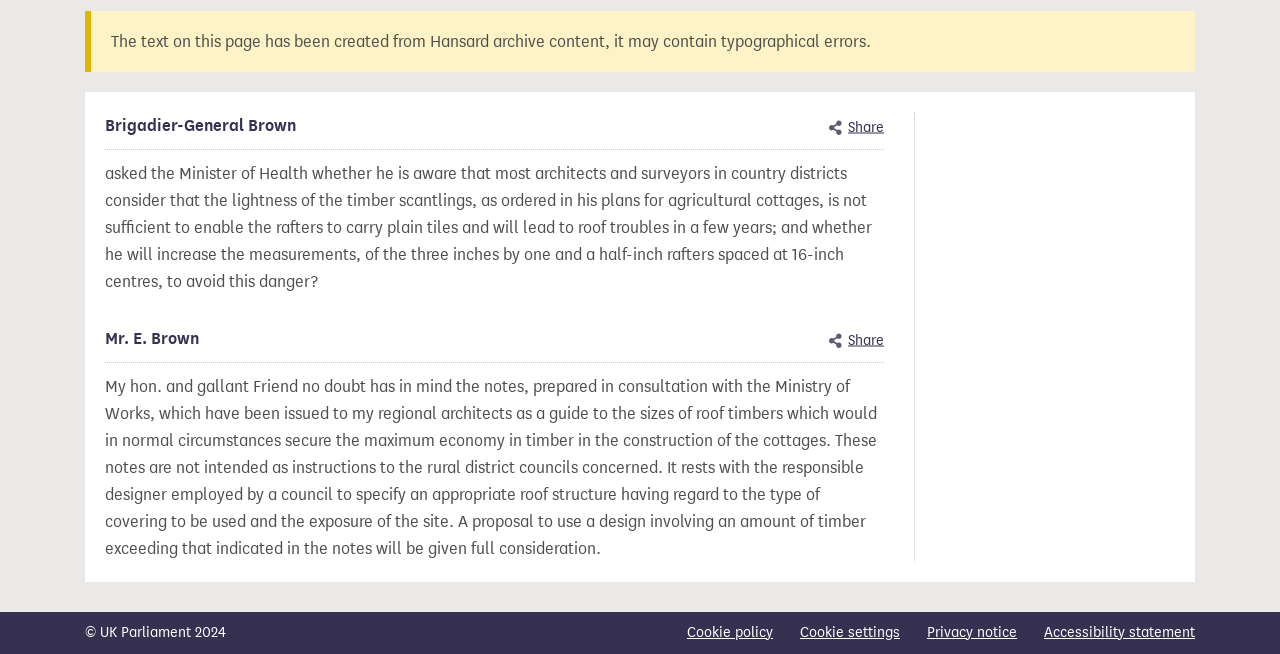Determine the bounding box coordinates for the UI element described. Format the coordinates as (top-left x, top-left y, bottom-right x, bottom-right y) and ensure all values are between 0 and 1. Element description: Privacy notice

[0.724, 0.951, 0.795, 0.985]